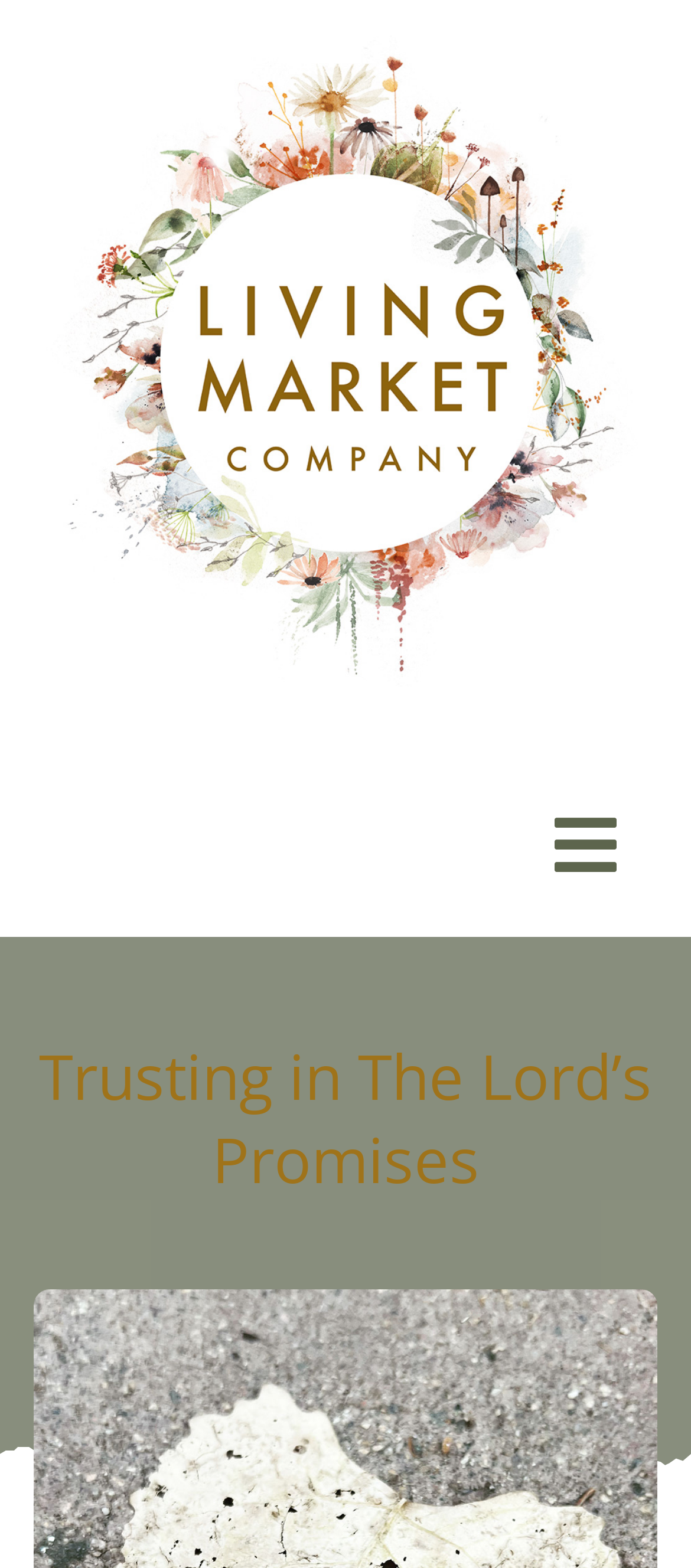What is the current state of the navigation menu?
Can you provide an in-depth and detailed response to the question?

I checked the 'Toggle Navigation' button, which has an expanded property set to False, indicating that the navigation menu is currently collapsed.